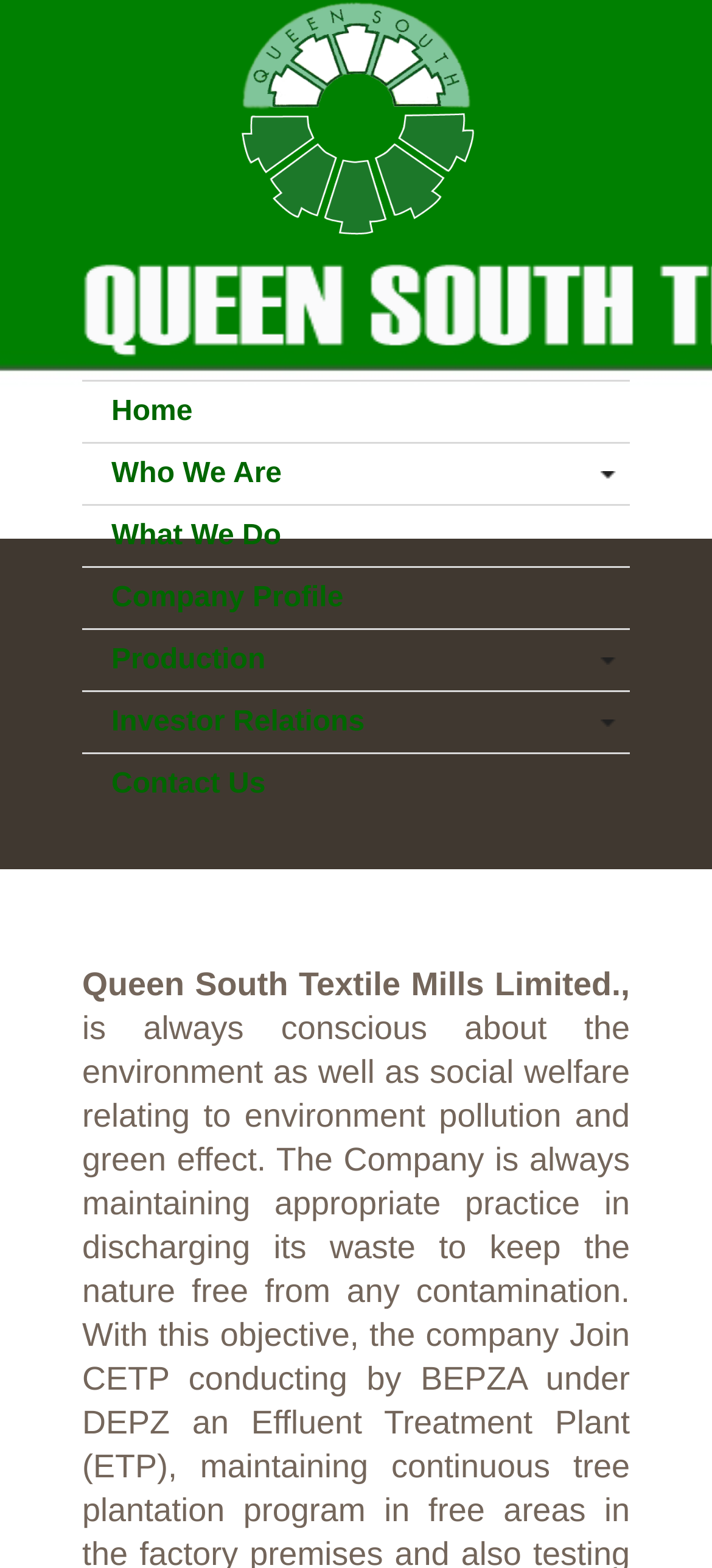Determine the bounding box for the UI element that matches this description: "value="Suscríbete"".

None